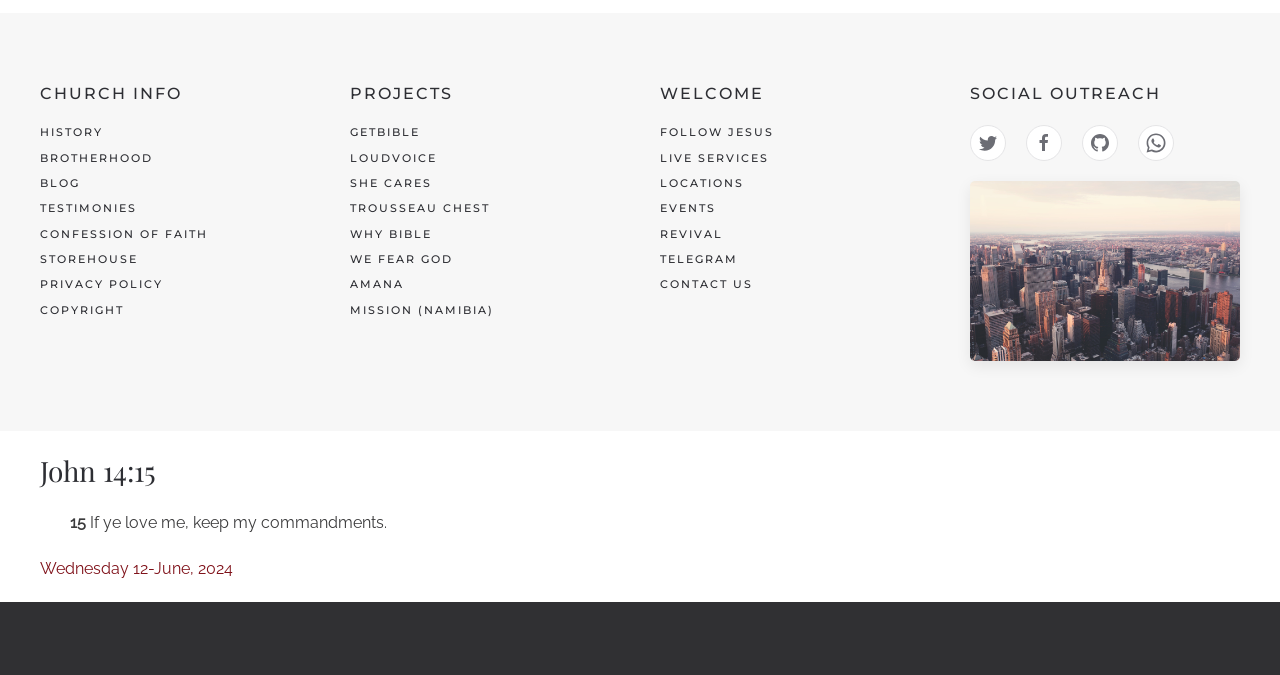Please specify the coordinates of the bounding box for the element that should be clicked to carry out this instruction: "Read the 'If ye love me, keep my commandments.' quote". The coordinates must be four float numbers between 0 and 1, formatted as [left, top, right, bottom].

[0.067, 0.76, 0.302, 0.789]